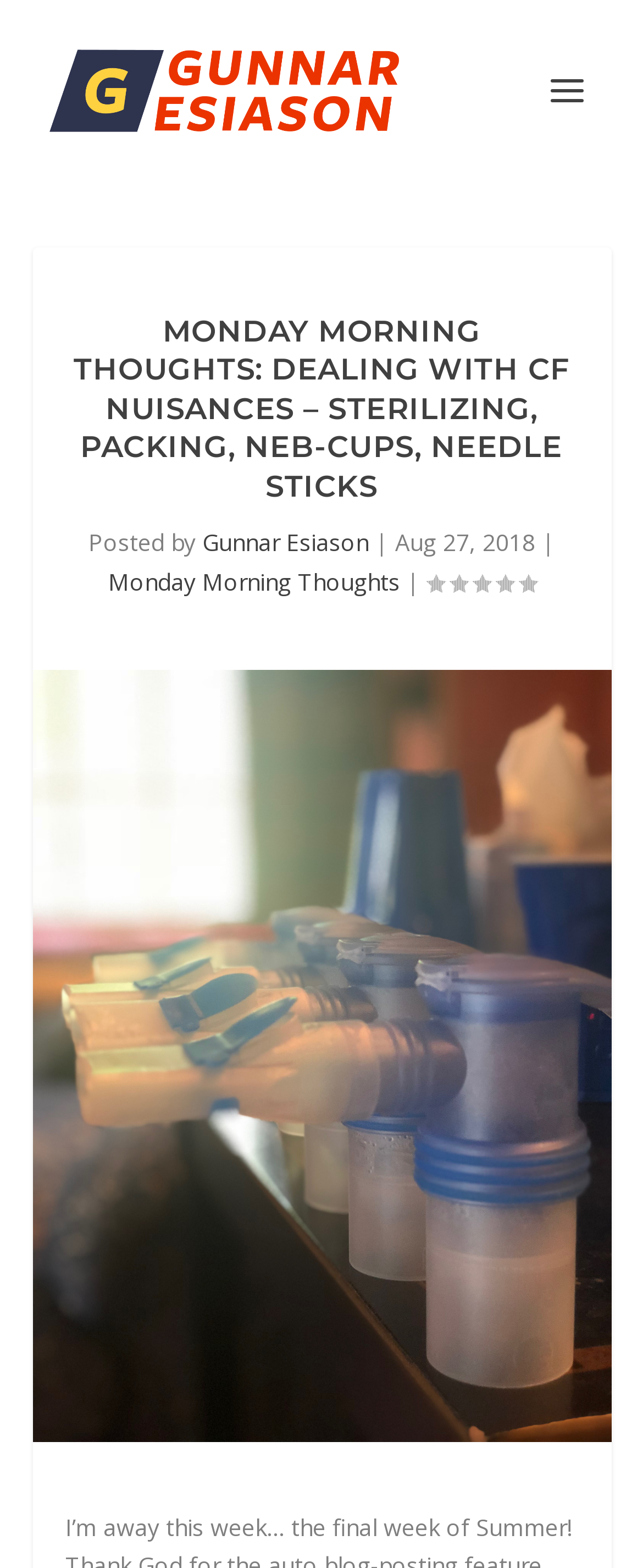Refer to the image and provide an in-depth answer to the question: 
What is the rating of the post?

The rating of the post can be found in the text 'Rating: 0.00' which is located below the main heading.